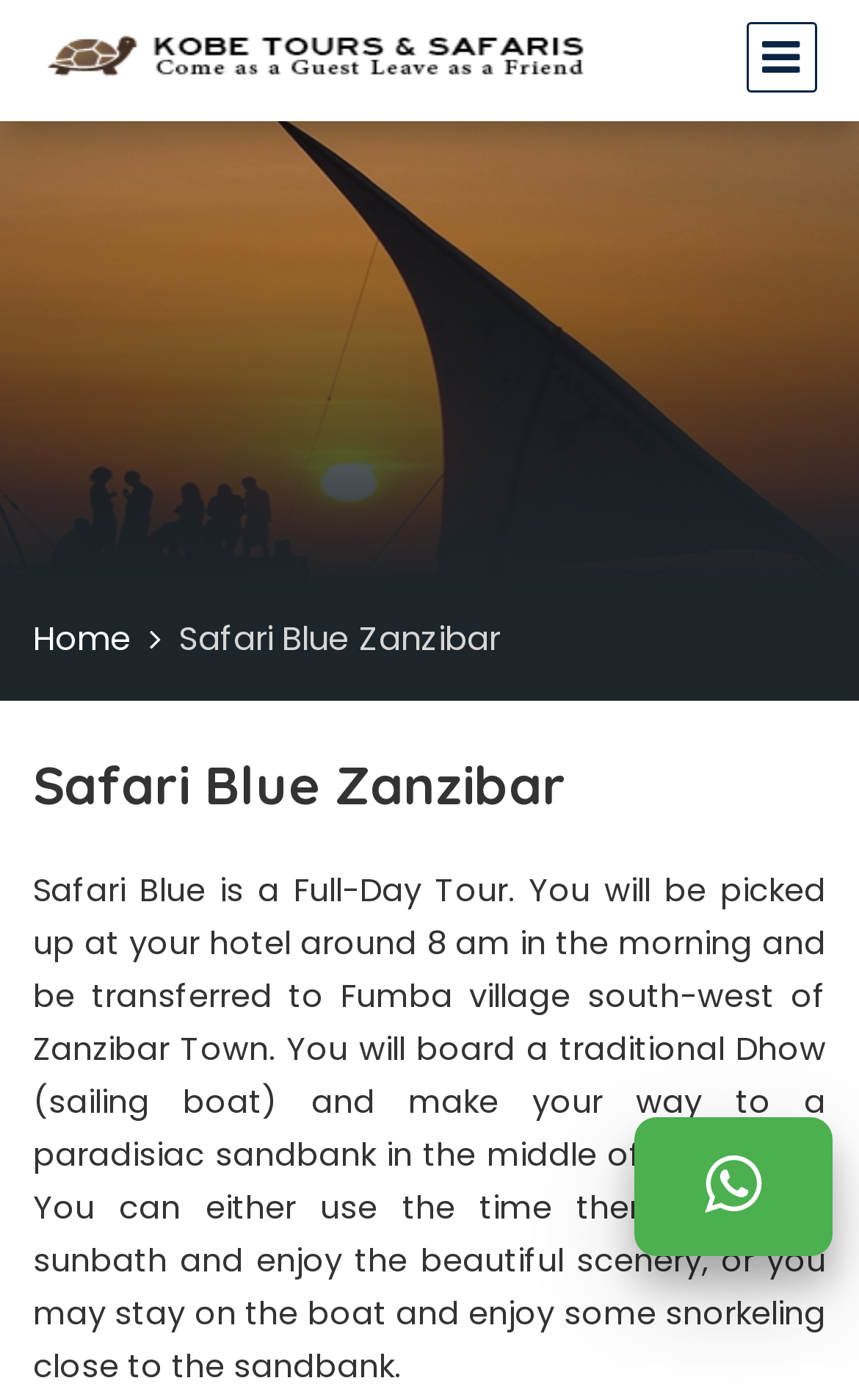What time is the pickup from the hotel?
Using the visual information from the image, give a one-word or short-phrase answer.

8 am